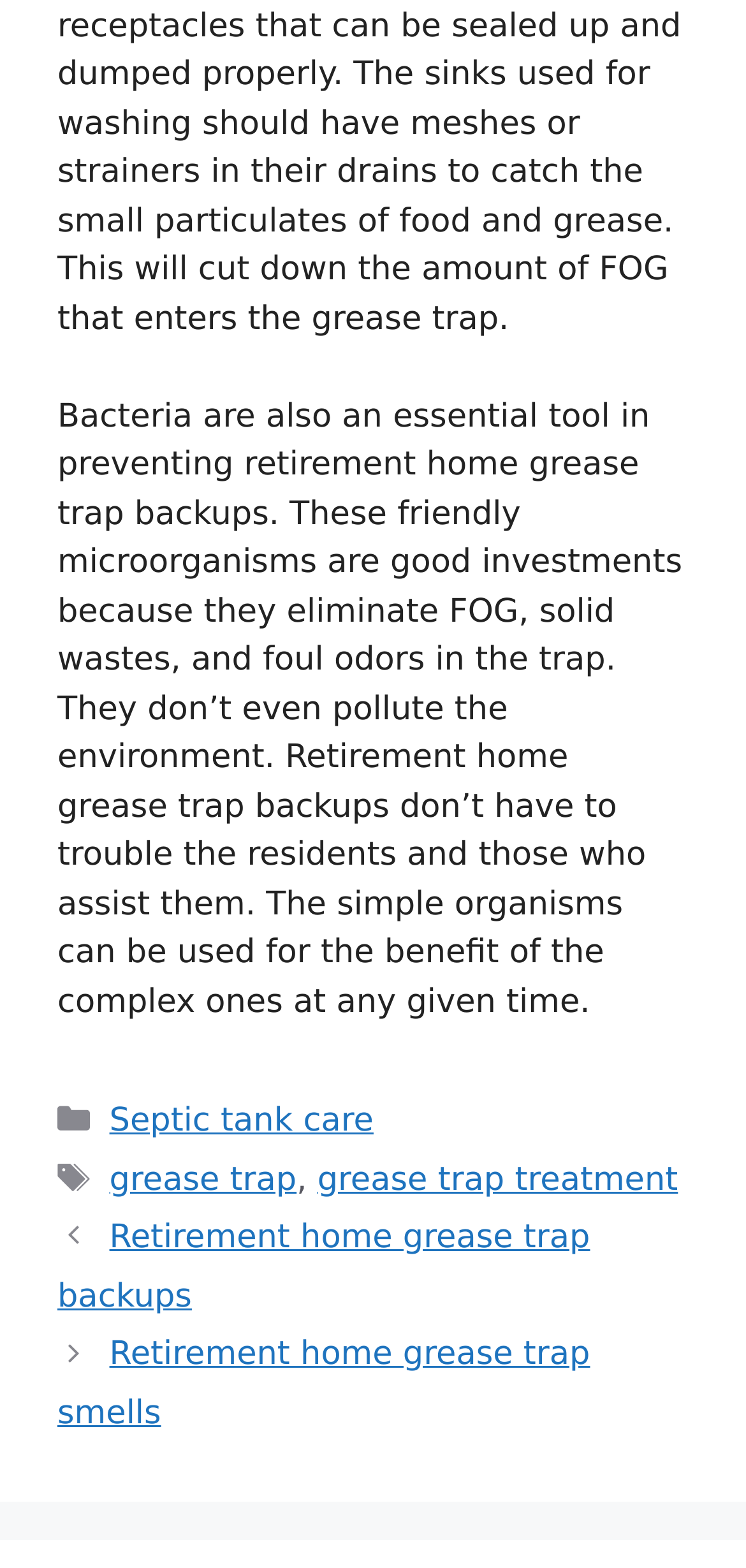Using the information in the image, give a detailed answer to the following question: What is the category of the article?

The category of the article is 'Septic tank care', as indicated by the link element with the text 'Septic tank care' in the FooterAsNonLandmark element.